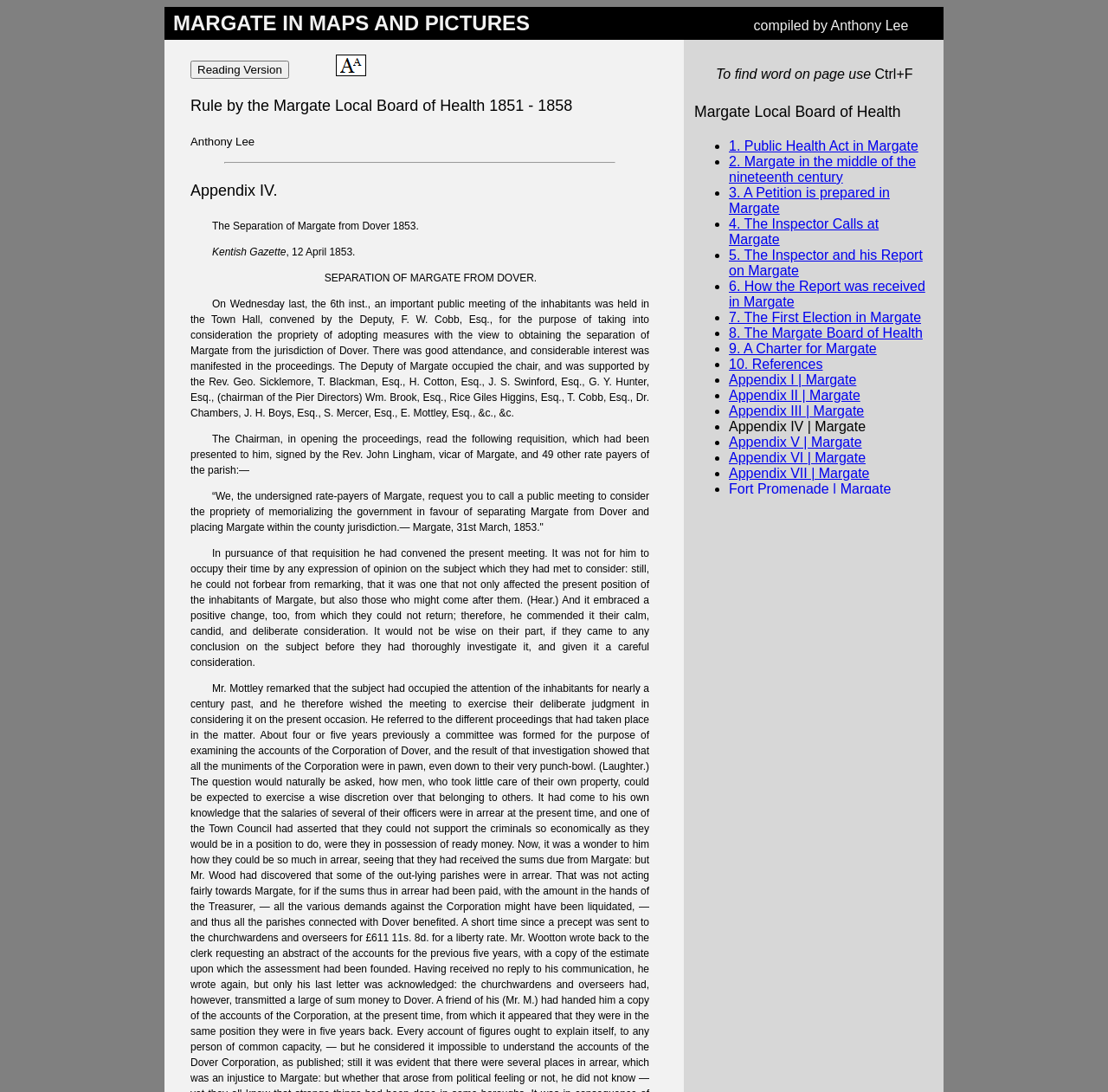Highlight the bounding box coordinates of the element that should be clicked to carry out the following instruction: "Read 'Rule by the Margate Local Board of Health 1851 - 1858'". The coordinates must be given as four float numbers ranging from 0 to 1, i.e., [left, top, right, bottom].

[0.172, 0.089, 0.517, 0.105]